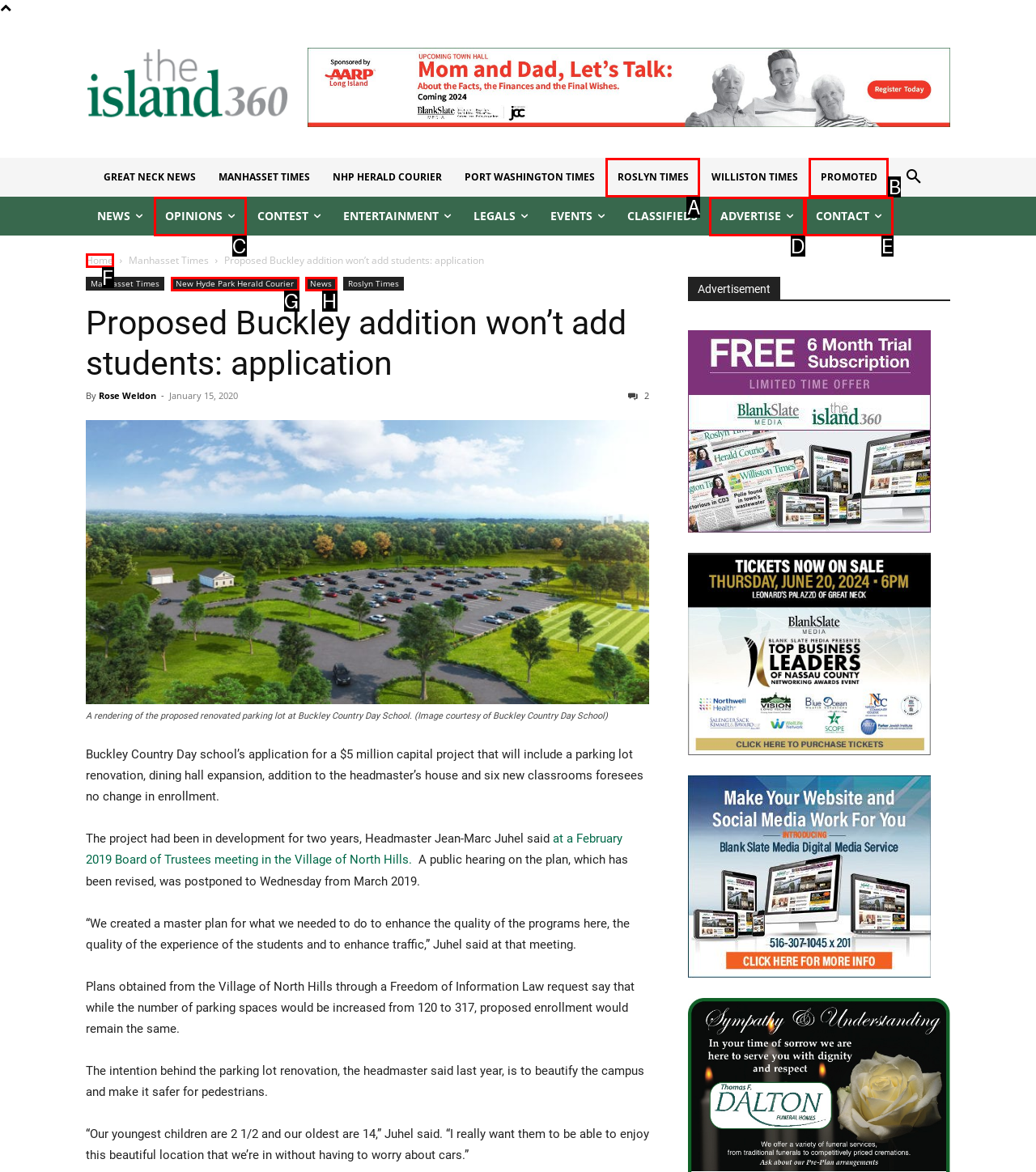Examine the description: New Hyde Park Herald Courier and indicate the best matching option by providing its letter directly from the choices.

G